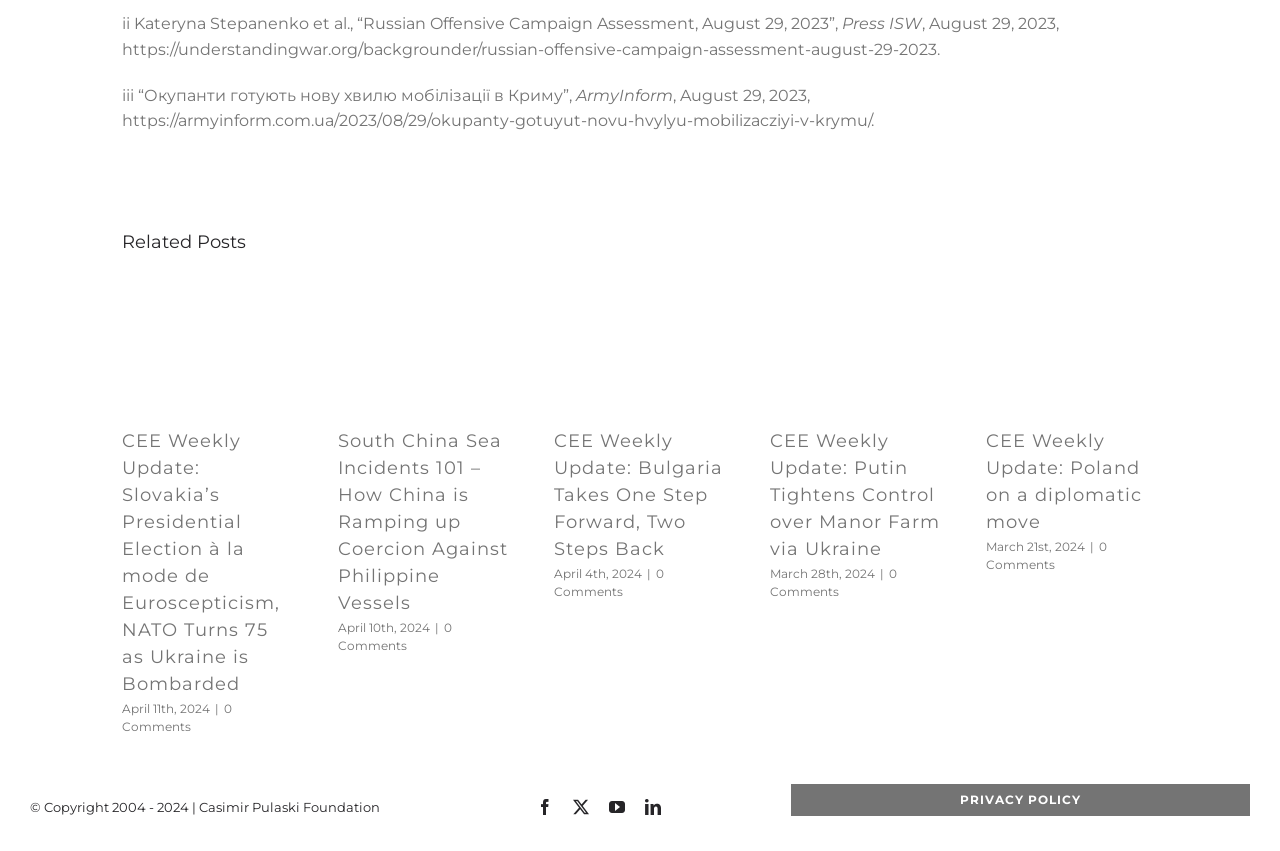Using the information from the screenshot, answer the following question thoroughly:
What is the title of the first related post?

The first related post is a group element with a heading 'CEE Weekly Update: Slovakia’s Presidential Election à la mode de Euroscepticism, NATO Turns 75 as Ukraine is Bombarded'. The title of this post is 'CEE Weekly Update'.